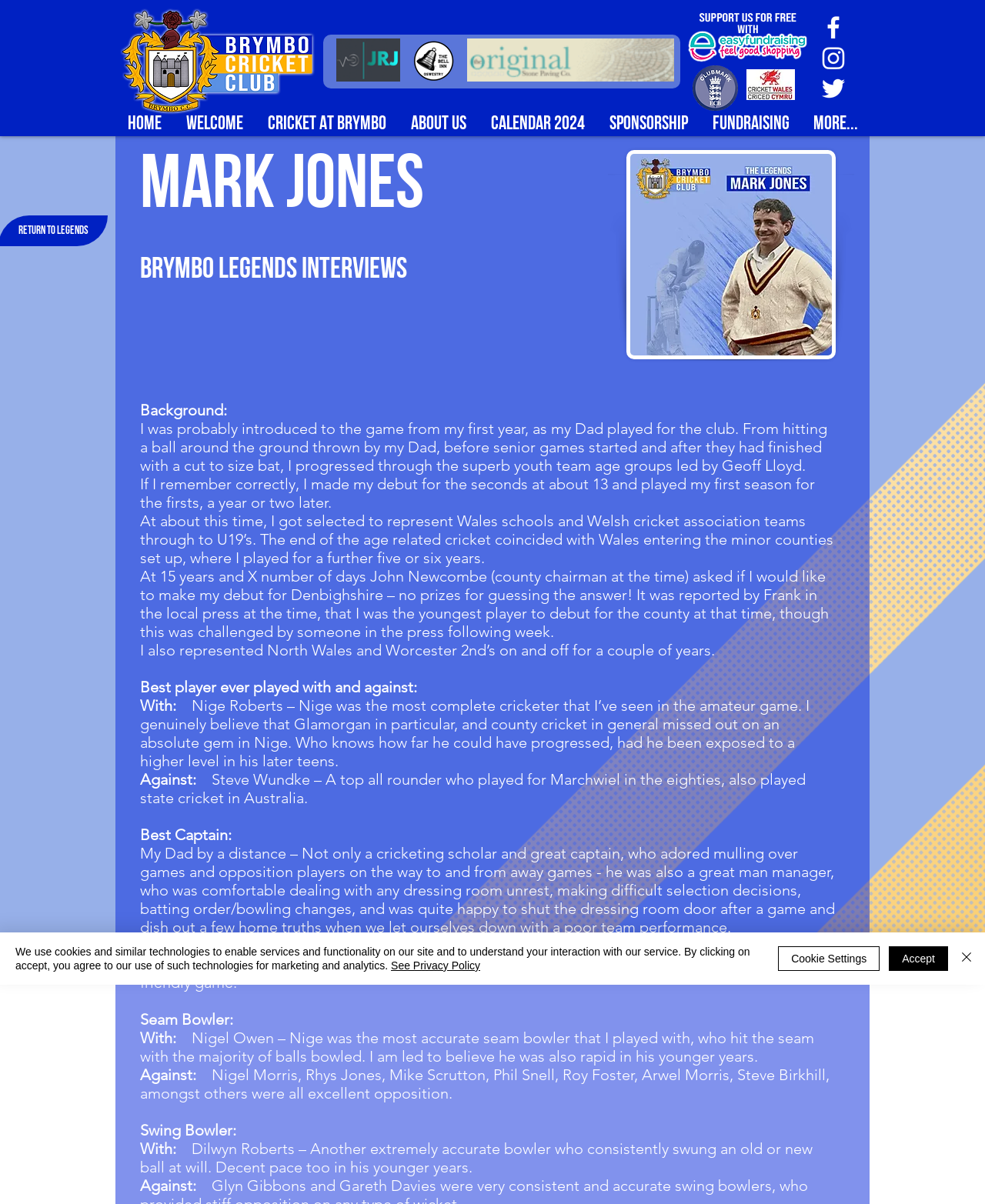Extract the primary header of the webpage and generate its text.

Brymbo Legends Interviews